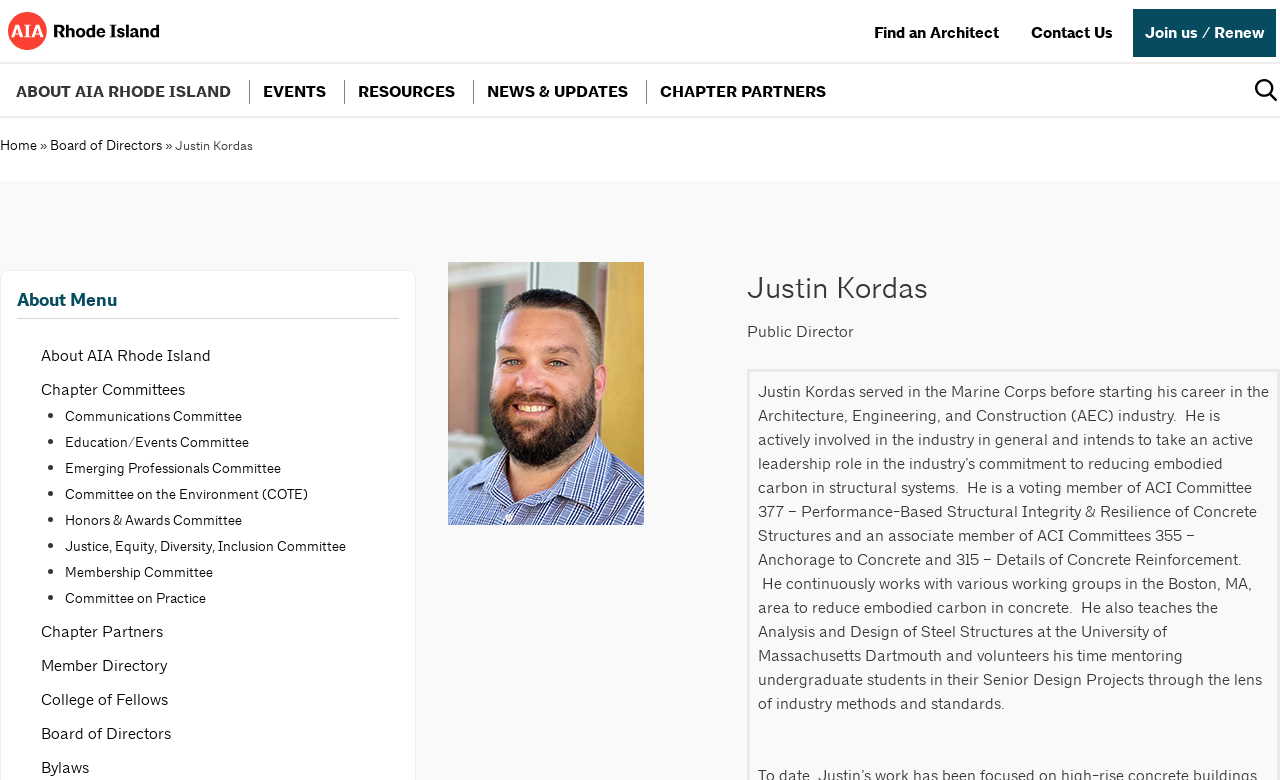What is the organization associated with this webpage?
Look at the image and provide a detailed response to the question.

The link element with bounding box coordinates [0.006, 0.015, 0.125, 0.064] contains the text 'American Institute of Architects Rhode Island Inc.', which suggests that this organization is associated with the webpage.